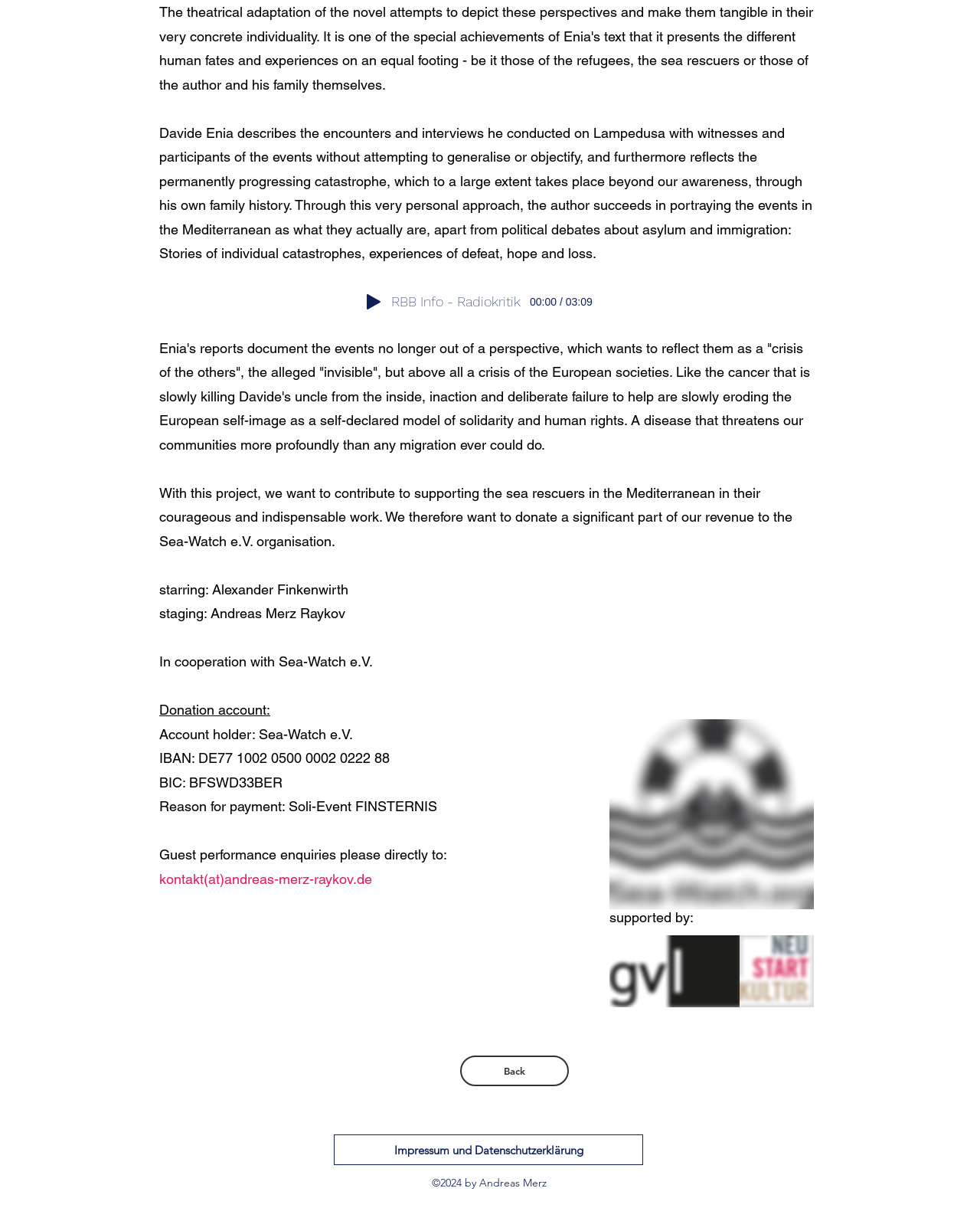What is the purpose of the project?
Ensure your answer is thorough and detailed.

The project aims to contribute to supporting the sea rescuers in the Mediterranean in their courageous and indispensable work, and a significant part of the revenue will be donated to the Sea-Watch e.V. organisation.